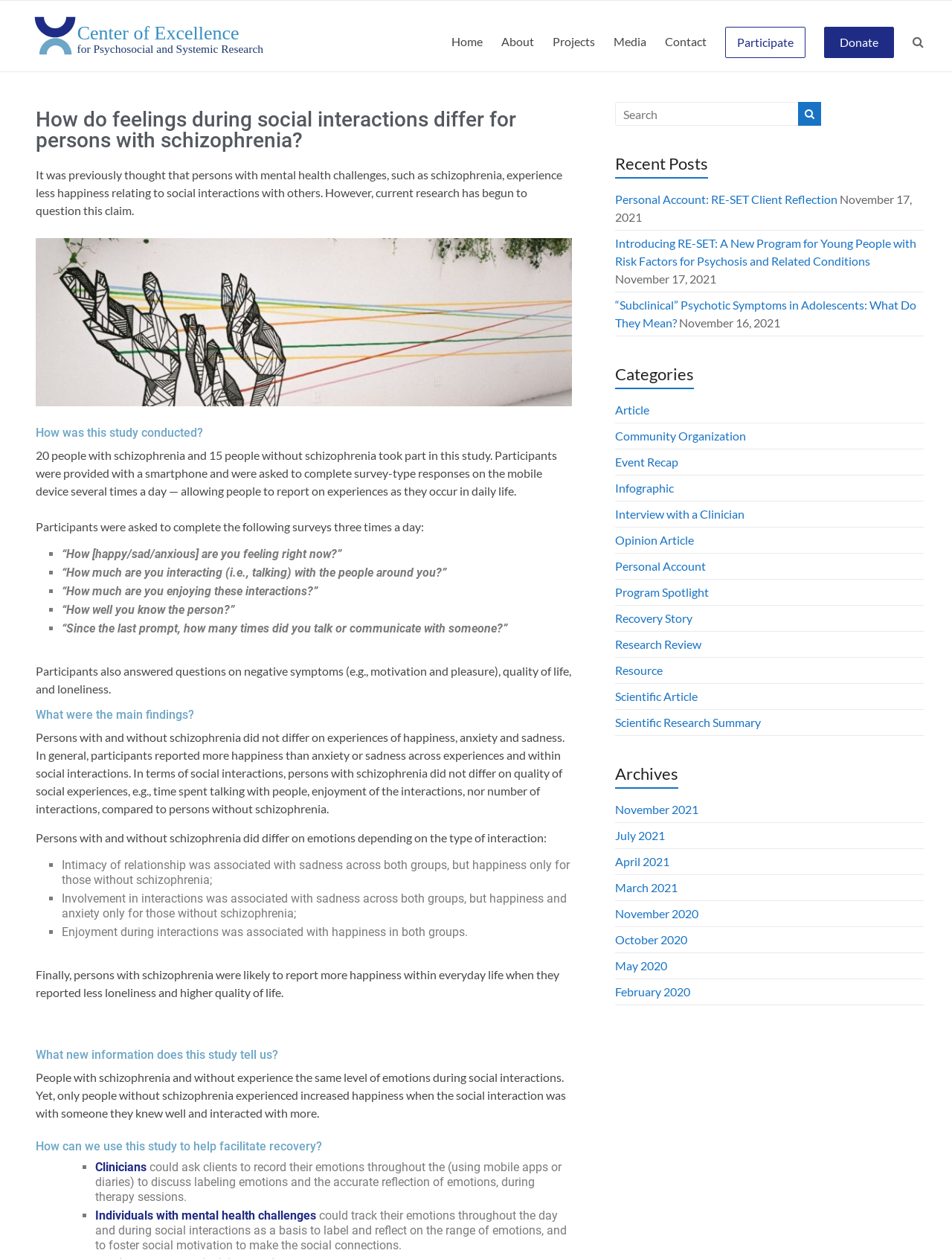What are the categories of posts listed on the webpage?
Provide a concise answer using a single word or phrase based on the image.

Article, Community Organization, etc.